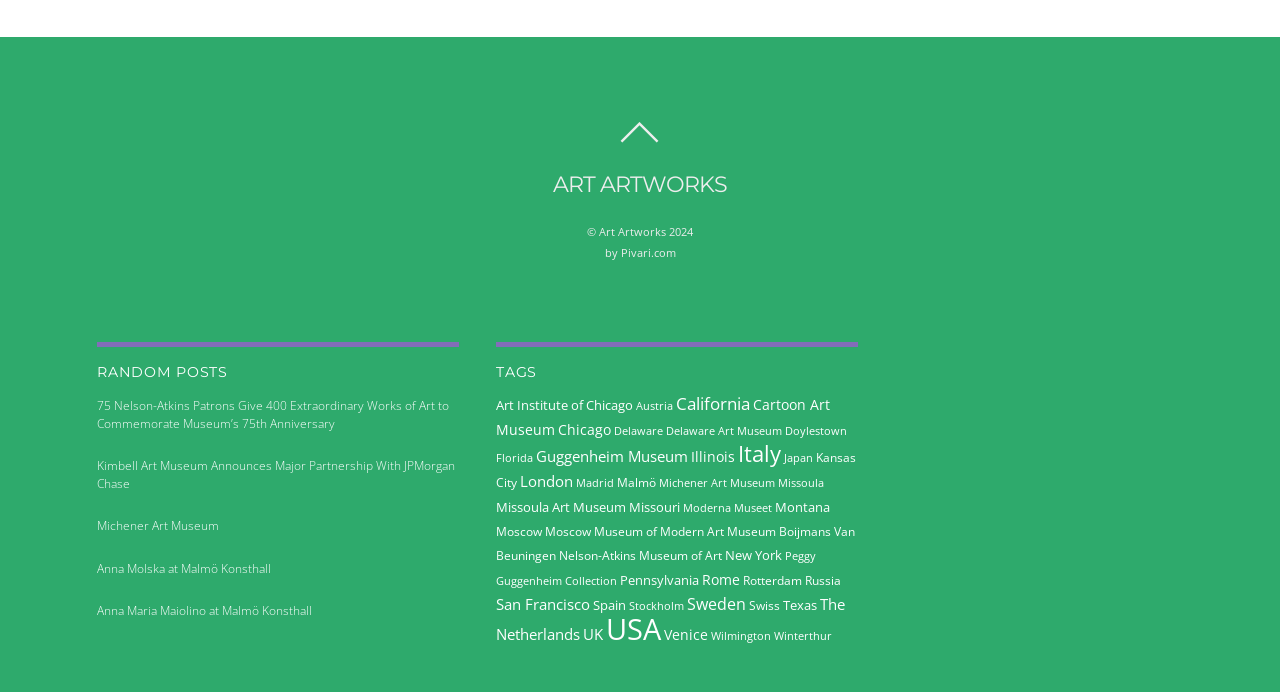How many items are related to Italy?
Your answer should be a single word or phrase derived from the screenshot.

230 items